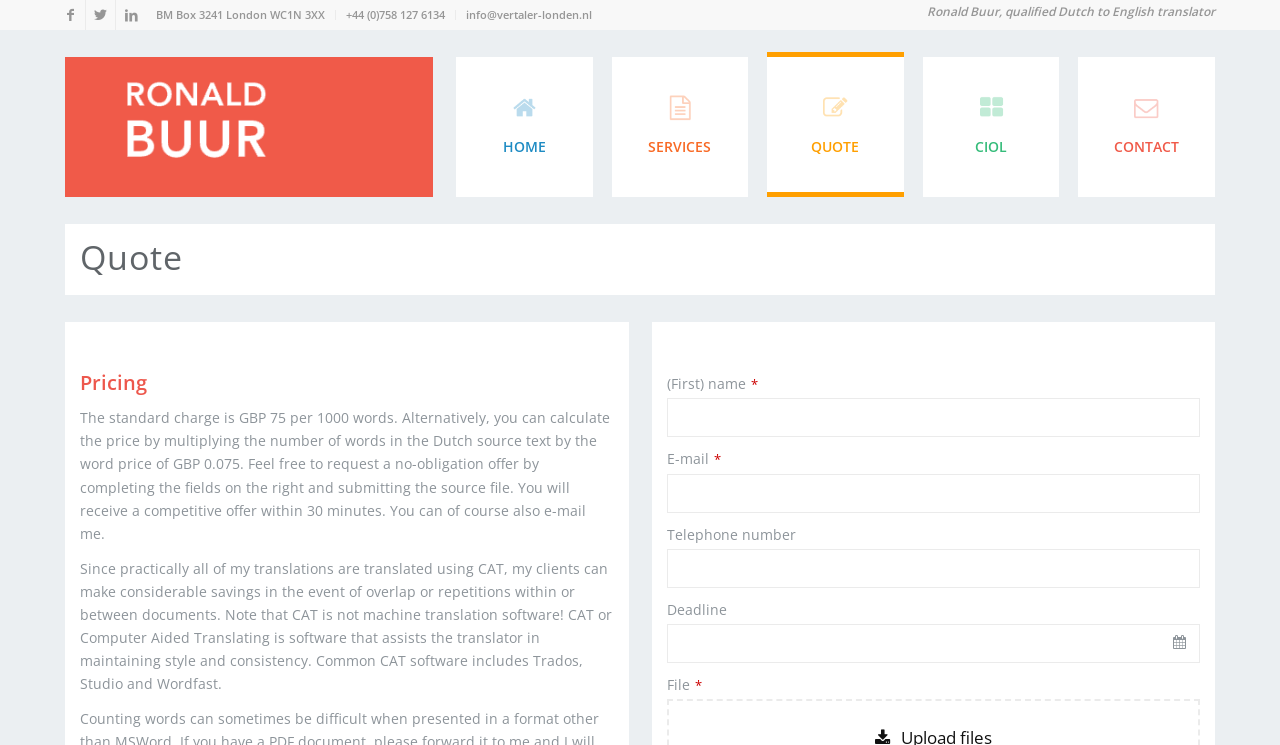How can I upload a file for the quote request?
Look at the screenshot and respond with one word or a short phrase.

Click the 'Choose Files' button